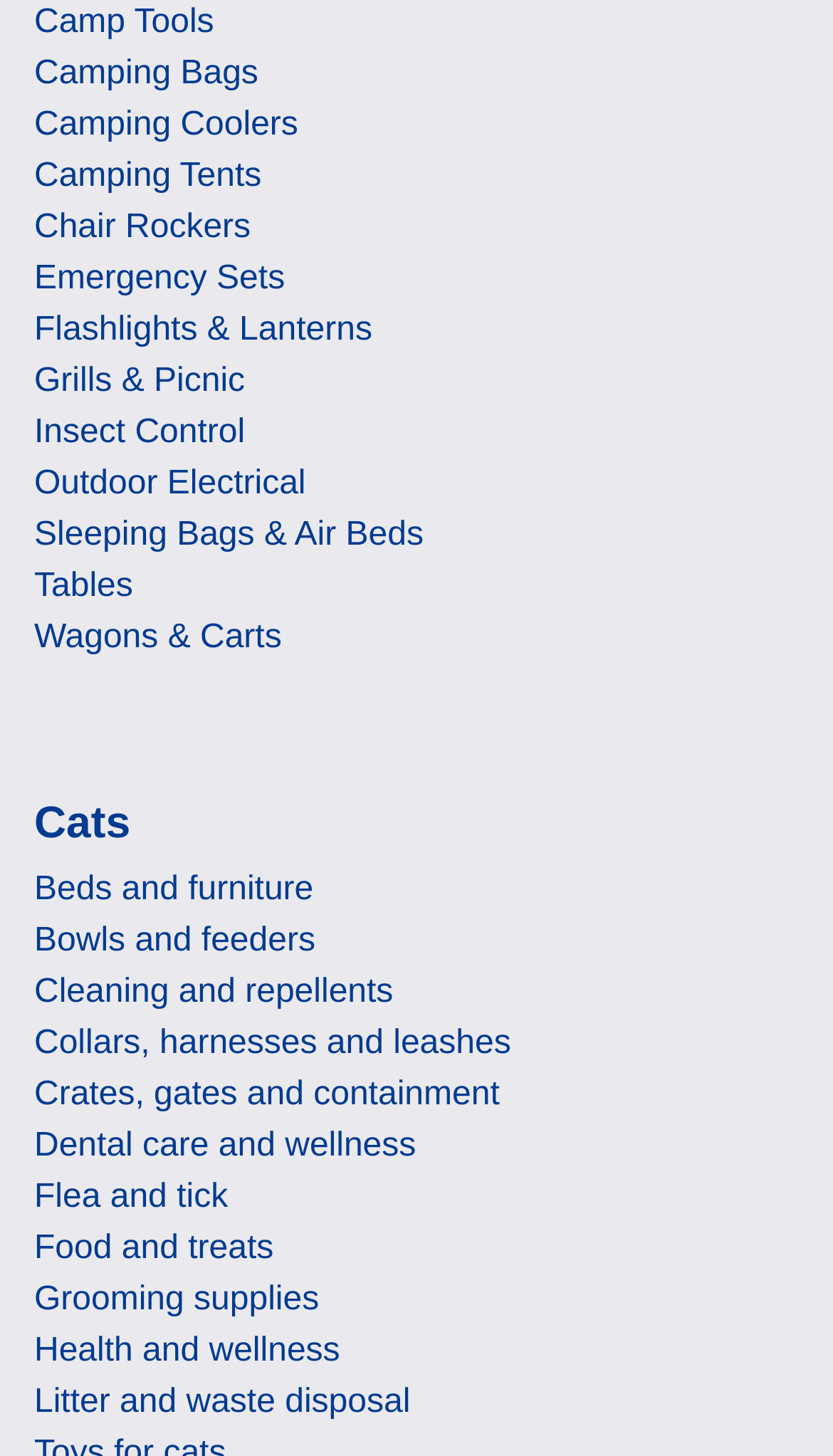Please specify the coordinates of the bounding box for the element that should be clicked to carry out this instruction: "Check out Tables". The coordinates must be four float numbers between 0 and 1, formatted as [left, top, right, bottom].

[0.041, 0.39, 0.16, 0.415]